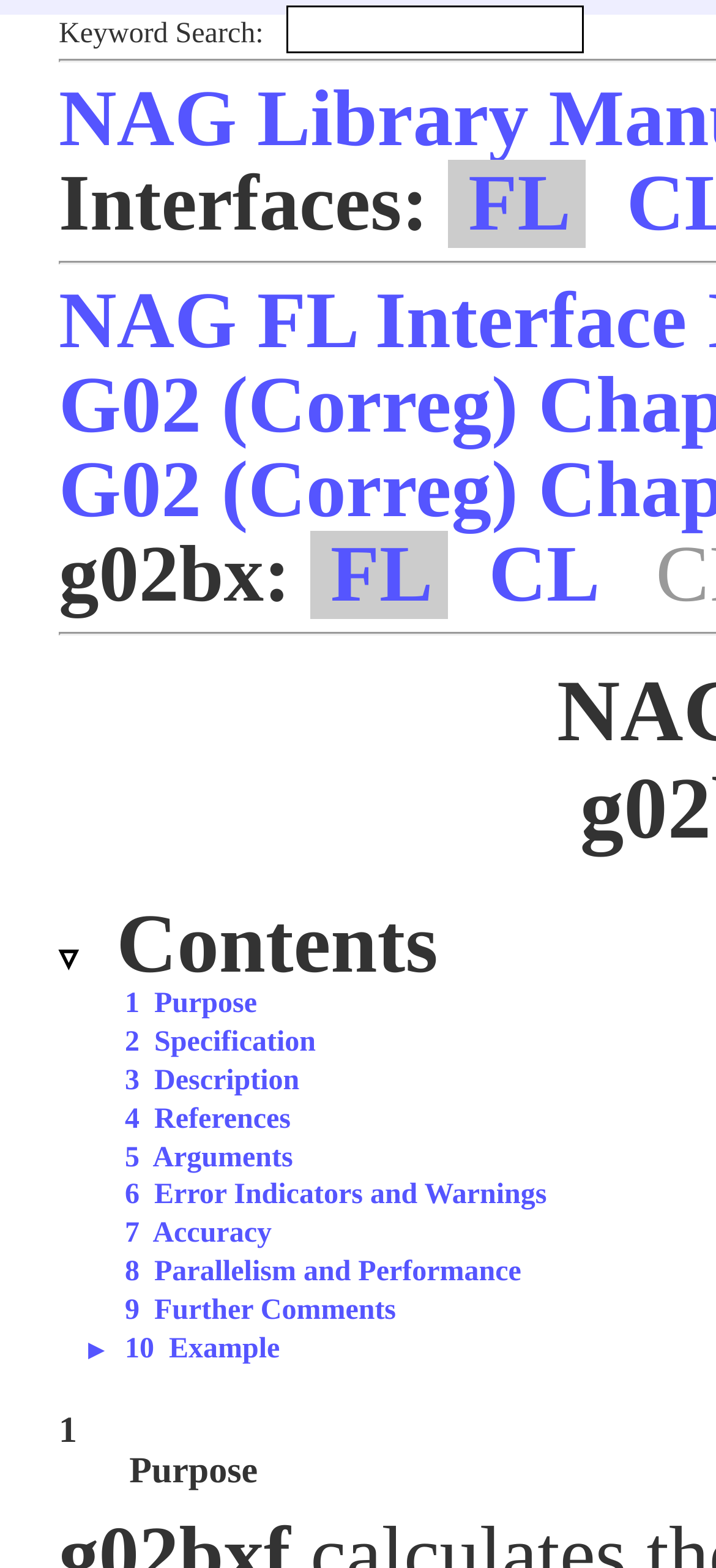Use the details in the image to answer the question thoroughly: 
How many sections are available on this webpage?

Based on the links available on the webpage, there are 10 sections: 'Purpose', 'Specification', 'Description', 'References', 'Arguments', 'Error Indicators and Warnings', 'Accuracy', 'Parallelism and Performance', 'Further Comments', and 'Example'.